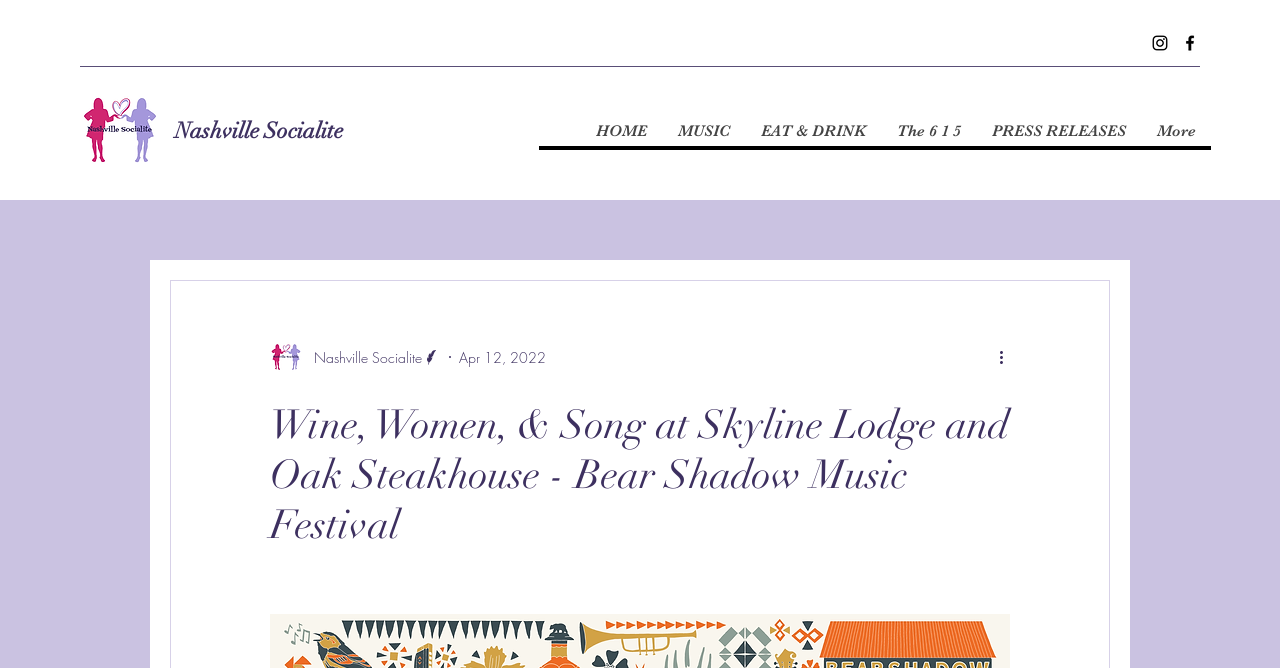What is the name of the lodge mentioned? Analyze the screenshot and reply with just one word or a short phrase.

Skyline Lodge